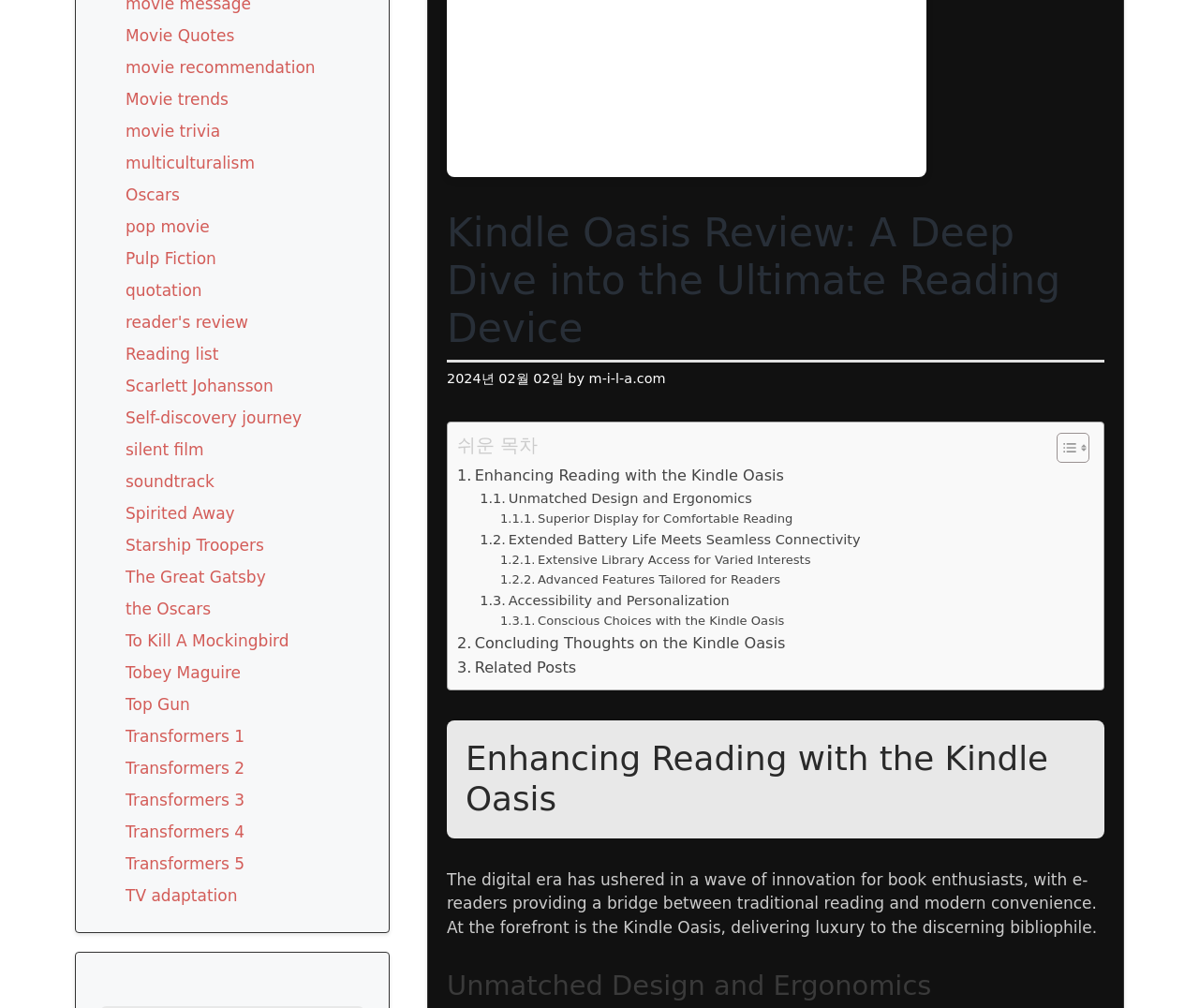Find and provide the bounding box coordinates for the UI element described here: "quotation". The coordinates should be given as four float numbers between 0 and 1: [left, top, right, bottom].

[0.105, 0.279, 0.168, 0.297]